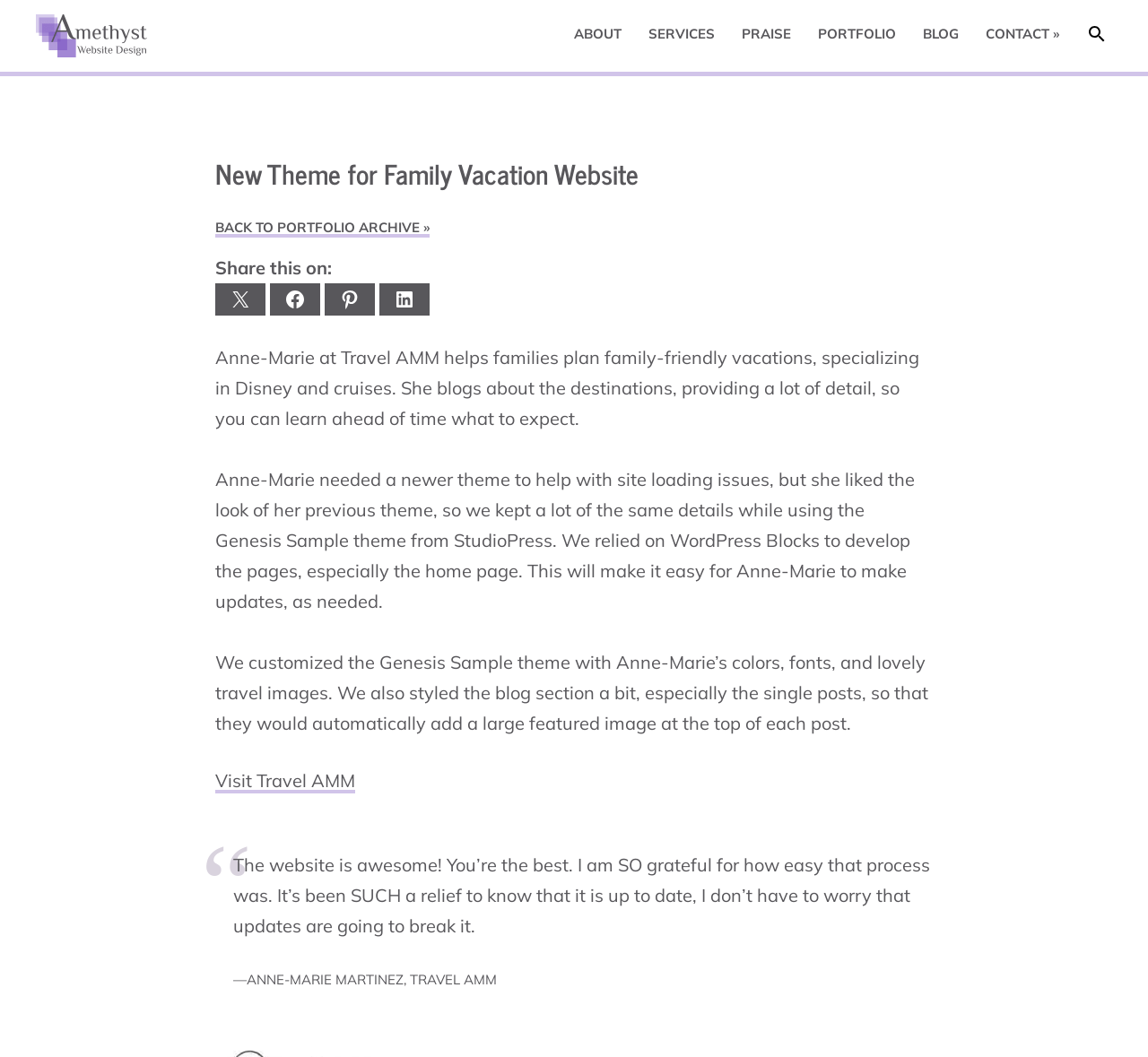Carefully examine the image and provide an in-depth answer to the question: What is the name of the website designer?

I found the answer by looking at the logo at the top left corner of the webpage, which is an image with the text 'amethyst website design logo'. This suggests that the website designer is Amethyst Website Design.